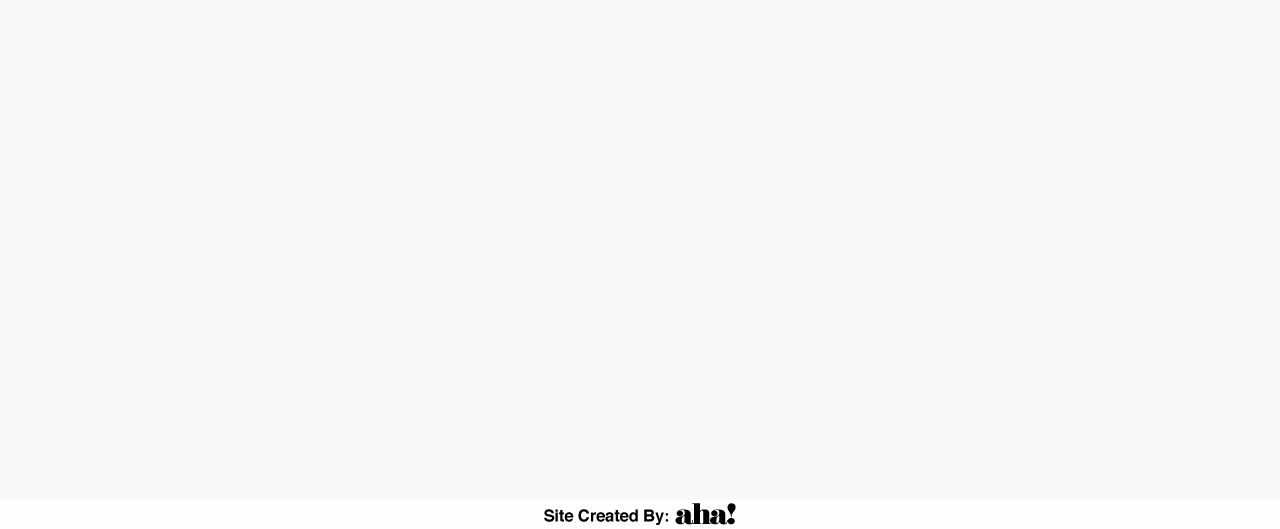Determine the bounding box coordinates for the area that should be clicked to carry out the following instruction: "Learn about Child Passenger Safety".

[0.031, 0.367, 0.169, 0.411]